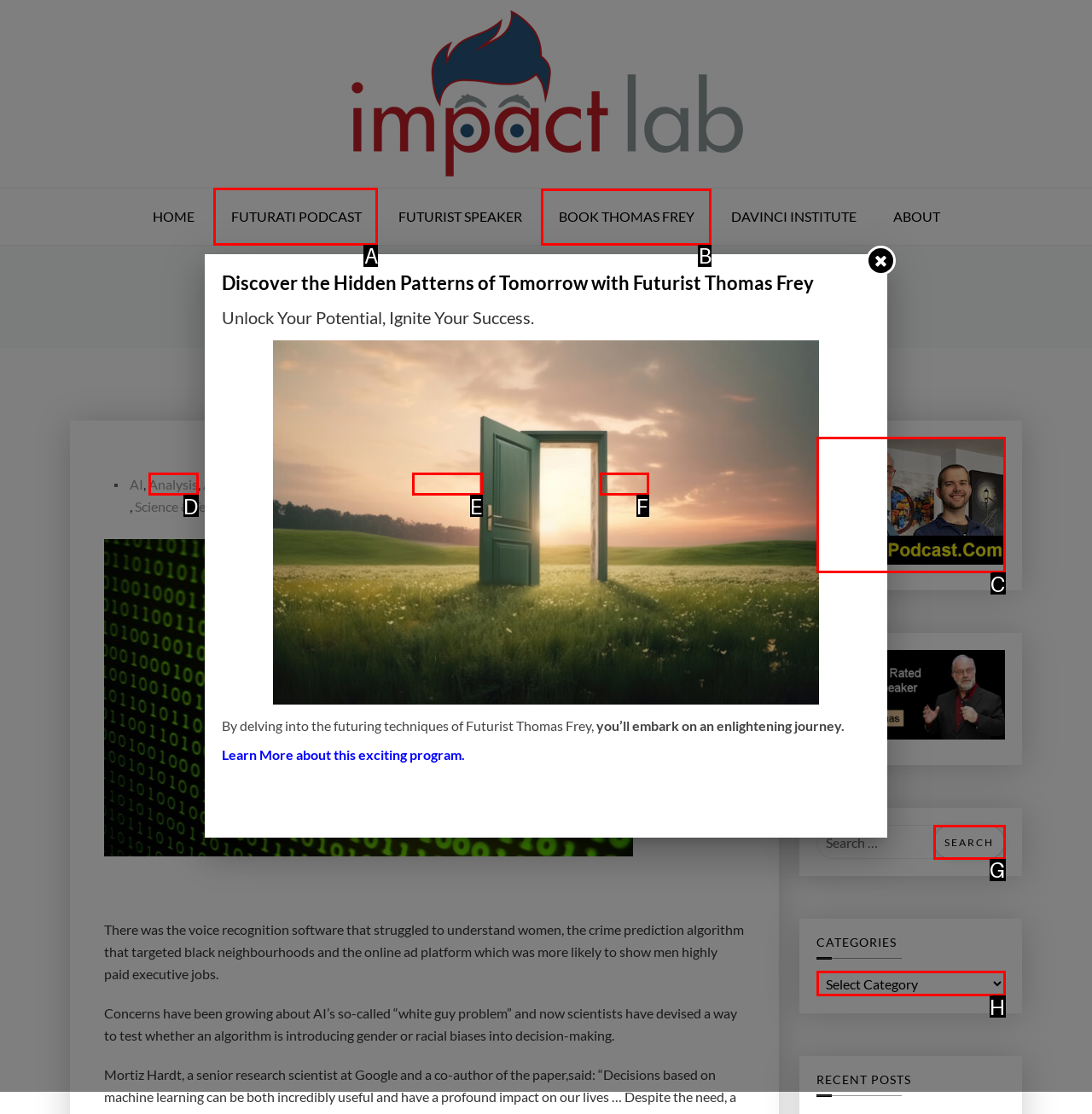Determine which letter corresponds to the UI element to click for this task: Visit the 'FUTURATI PODCAST' page
Respond with the letter from the available options.

A